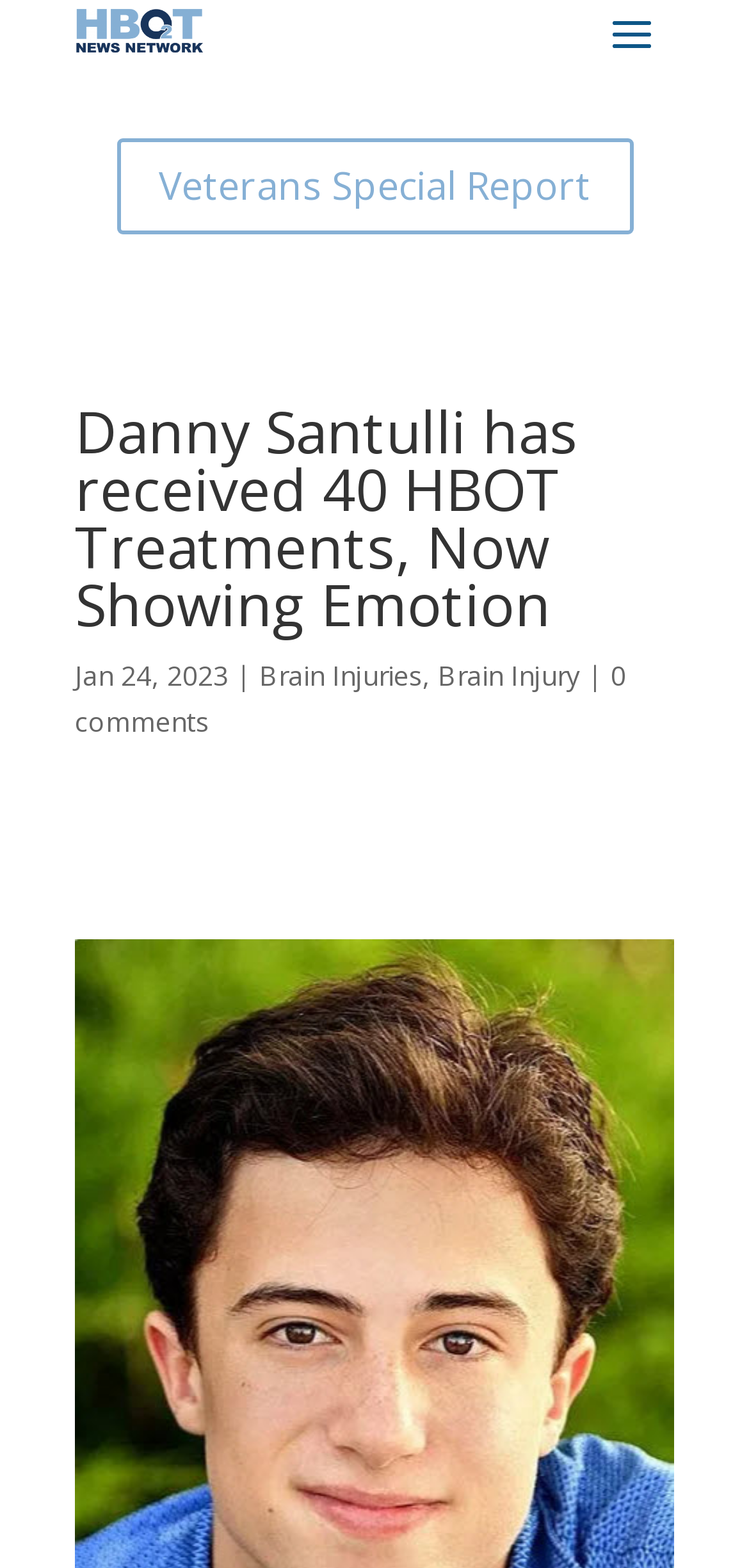Answer the question below in one word or phrase:
What is the category of the news article?

Brain Injuries